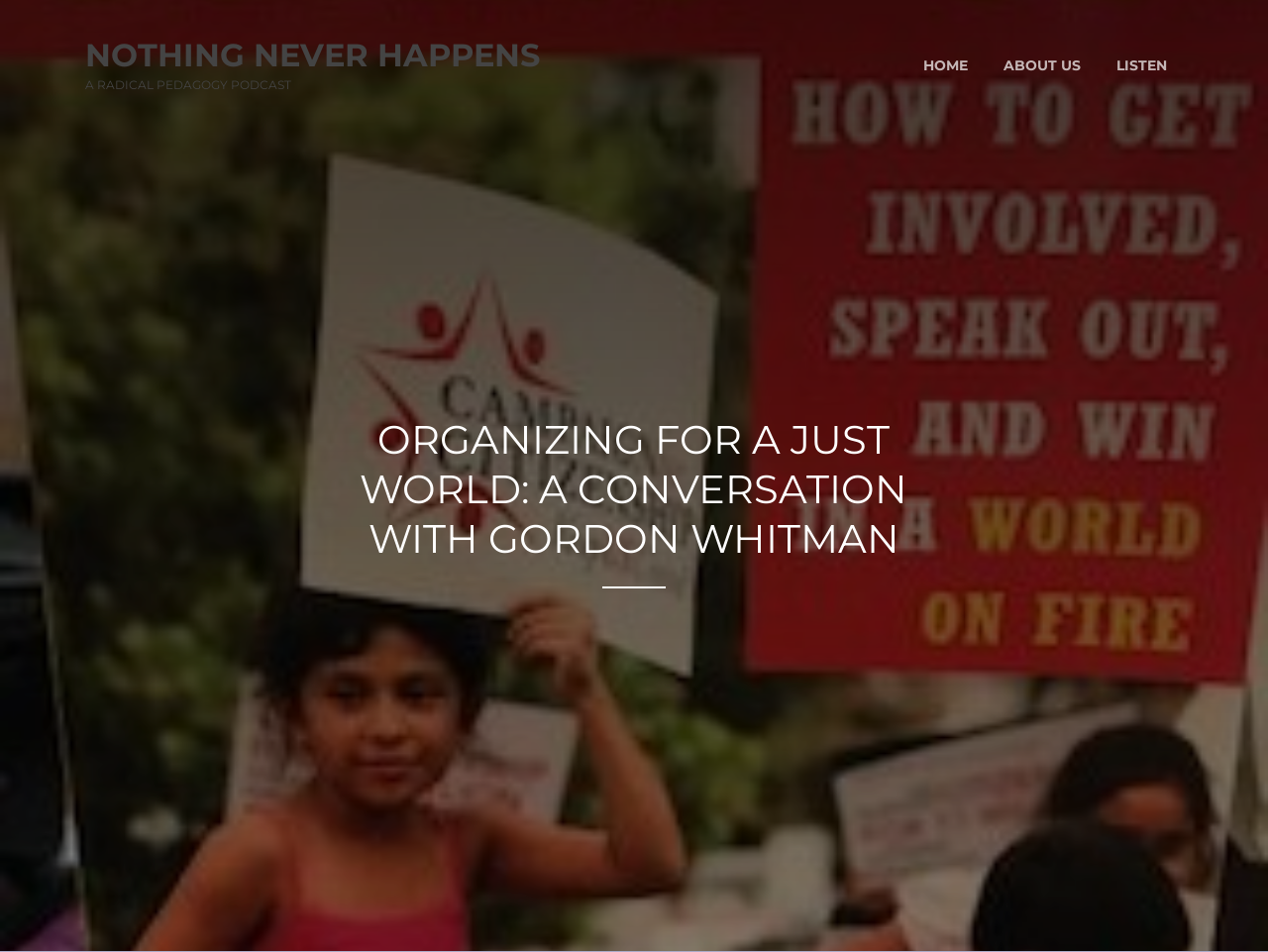Bounding box coordinates should be in the format (top-left x, top-left y, bottom-right x, bottom-right y) and all values should be floating point numbers between 0 and 1. Determine the bounding box coordinate for the UI element described as: Nothing Never Happens

[0.067, 0.037, 0.426, 0.078]